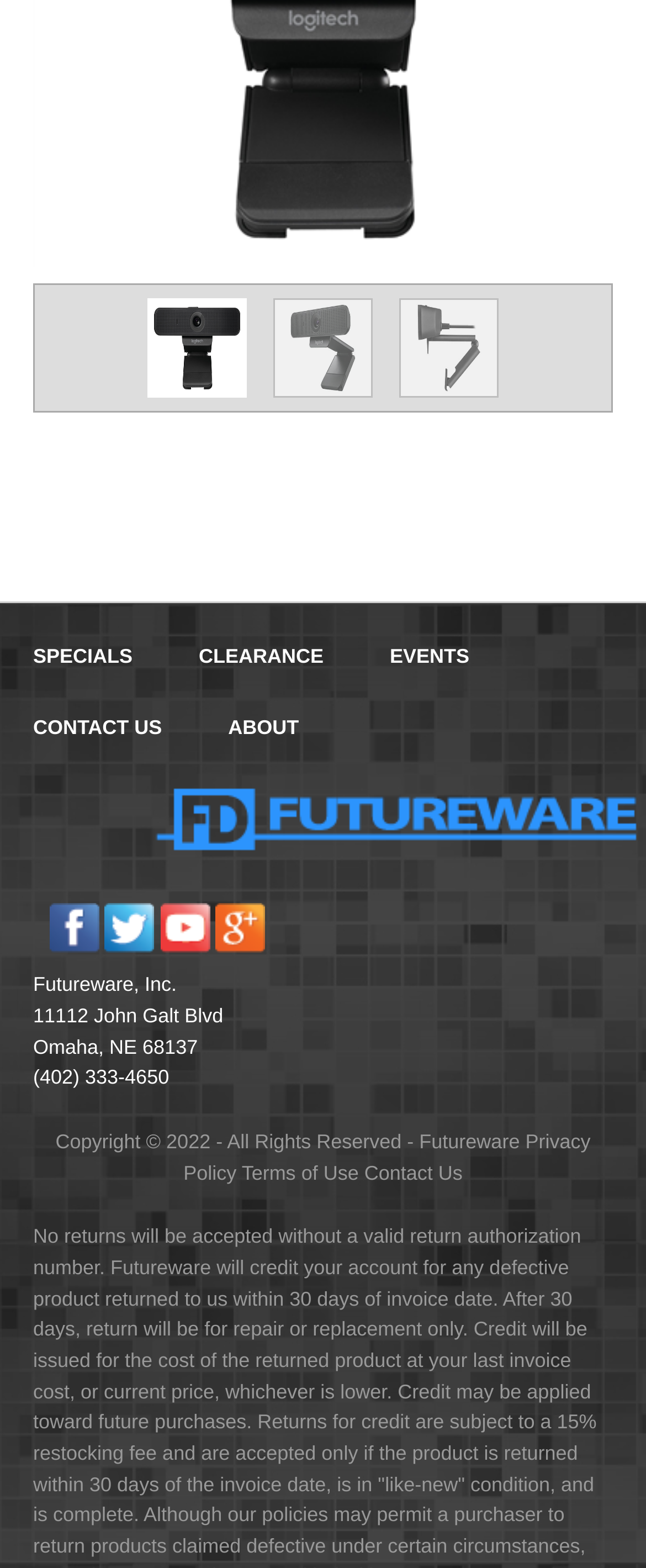Could you find the bounding box coordinates of the clickable area to complete this instruction: "Learn about the company"?

[0.353, 0.456, 0.463, 0.471]